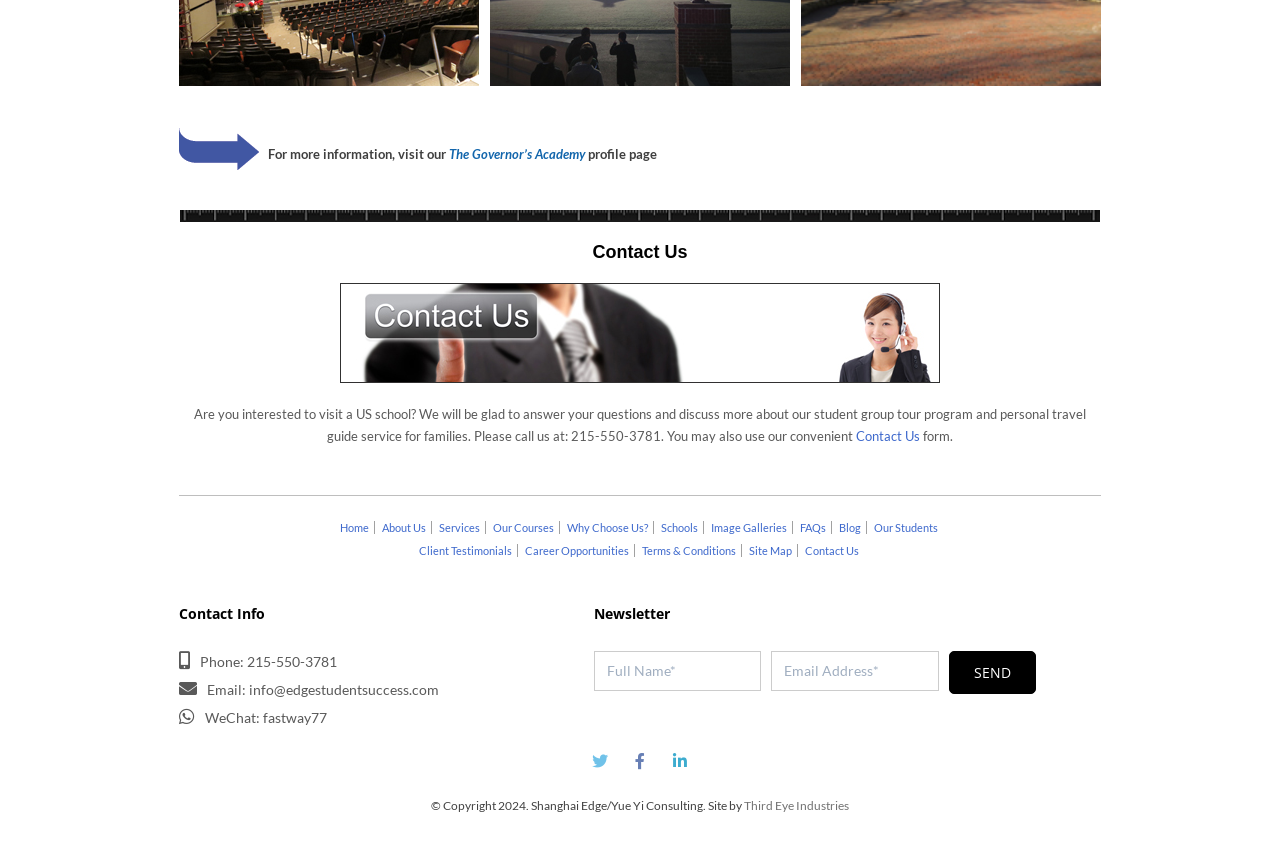Using the provided element description "Terms and Conditions of Use", determine the bounding box coordinates of the UI element.

None